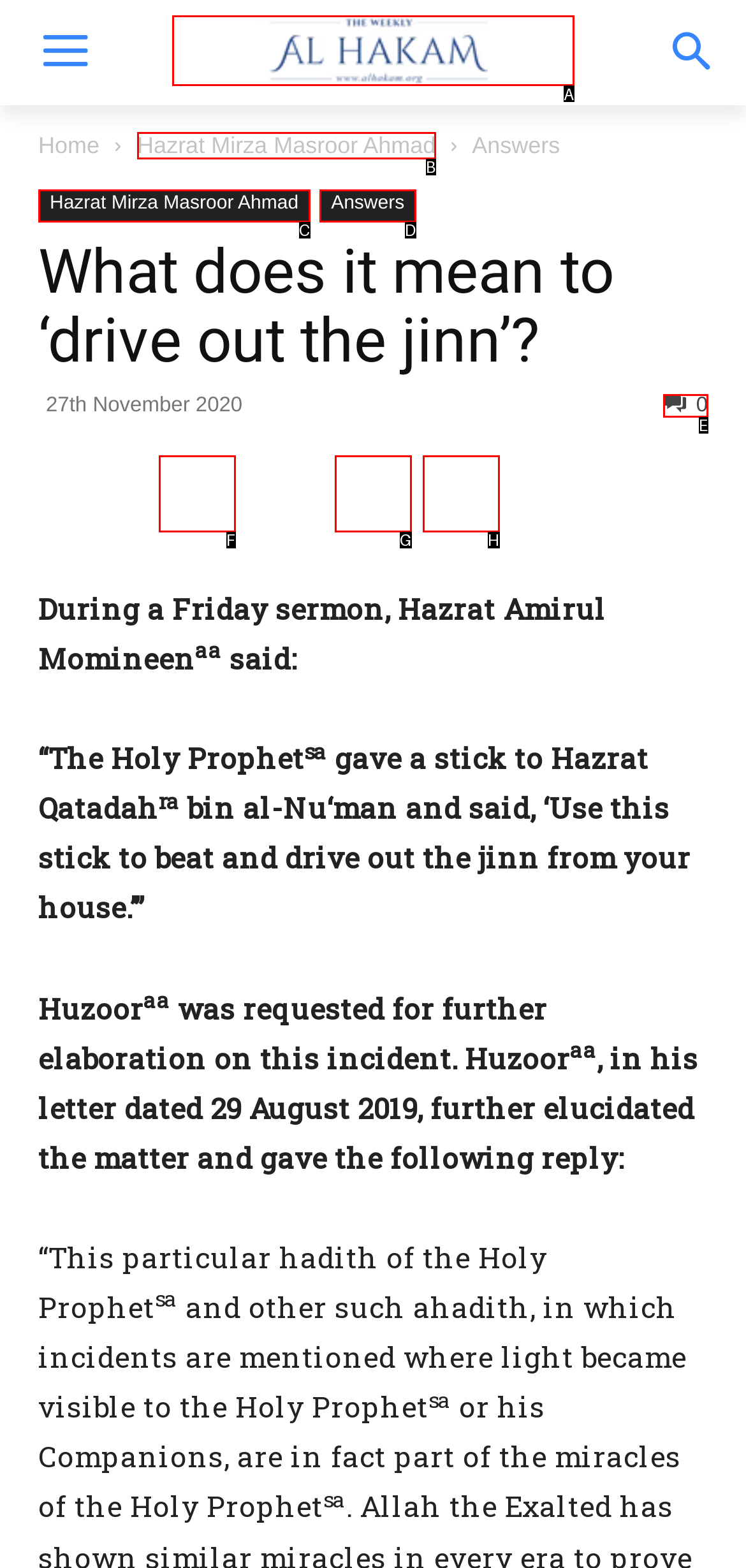Identify which option matches the following description: Hazrat Mirza Masroor Ahmad
Answer by giving the letter of the correct option directly.

B